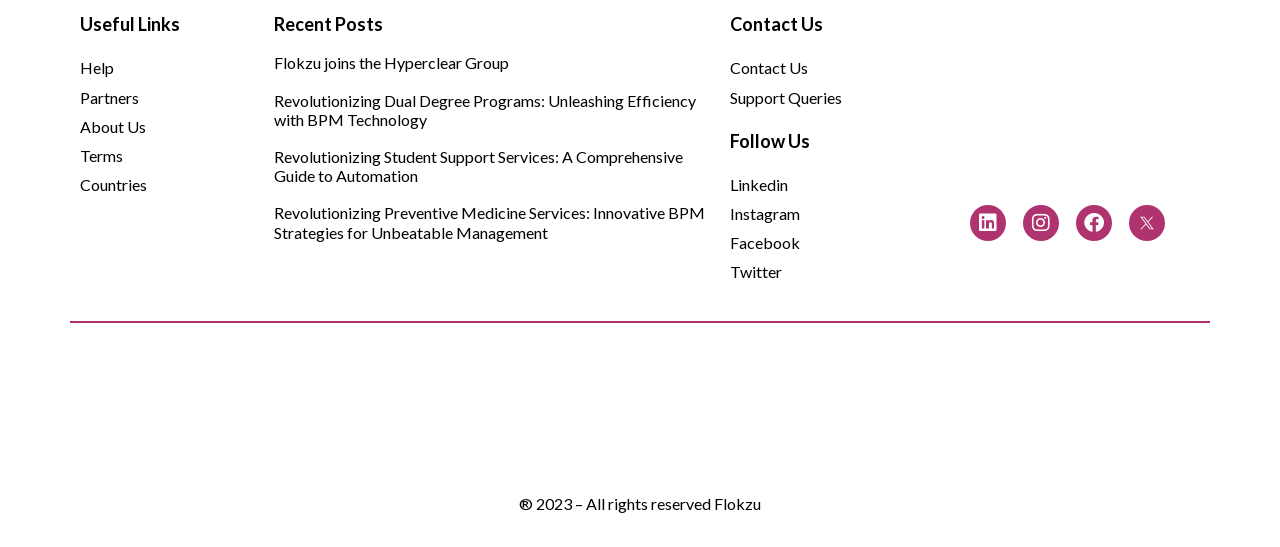Please examine the image and answer the question with a detailed explanation:
What is the main topic of the webpage?

Based on the webpage structure and content, it appears that the main topic of the webpage is Flokzu BPM, a business process management system. The presence of headings such as 'Recent Posts' and 'Useful Links' suggests that the webpage is related to a company or organization, and the links to social media platforms and the logo of Flokzu BPM in the top-right corner further support this conclusion.